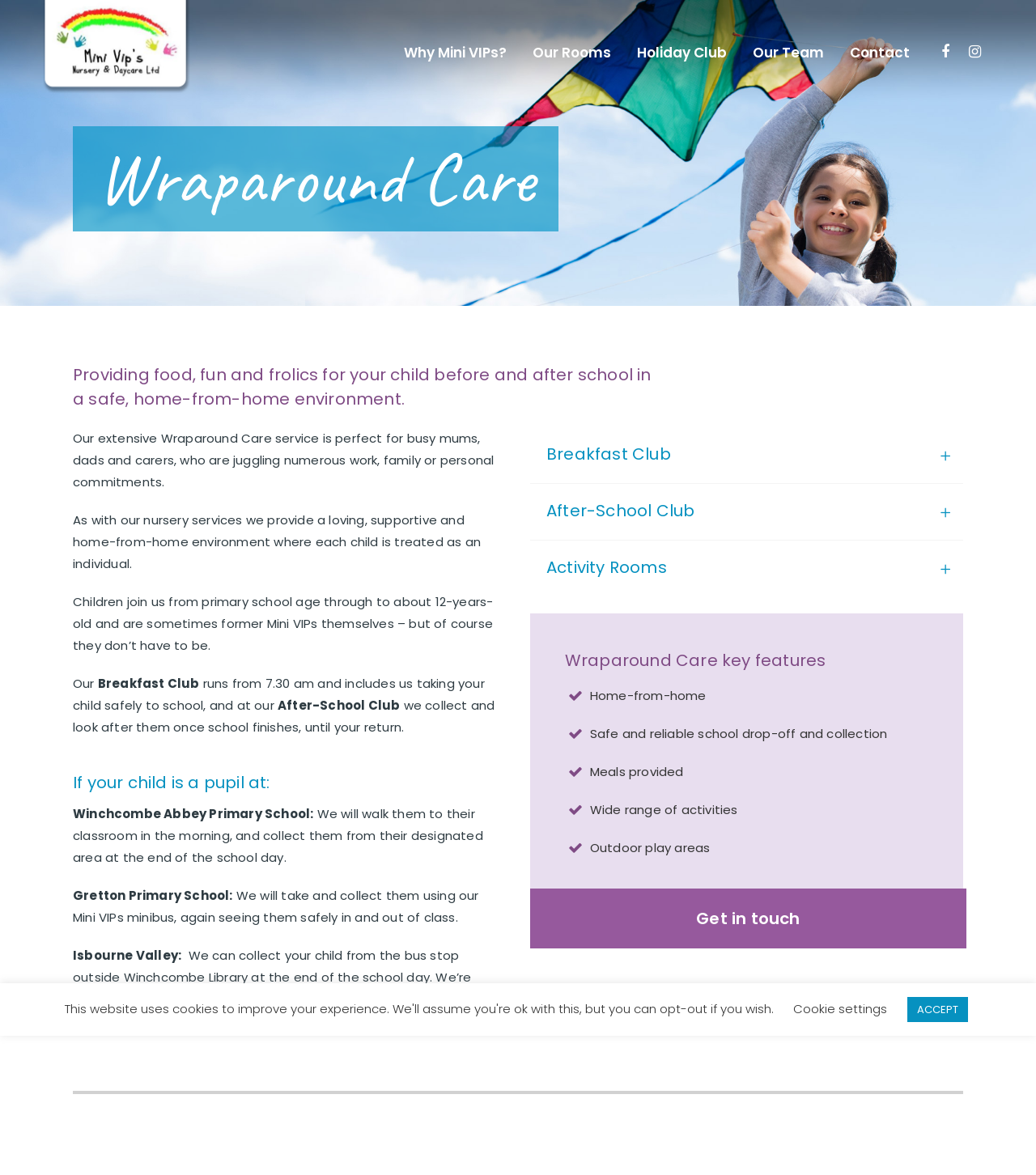Based on the element description: "Cookie settings", identify the UI element and provide its bounding box coordinates. Use four float numbers between 0 and 1, [left, top, right, bottom].

[0.765, 0.851, 0.856, 0.866]